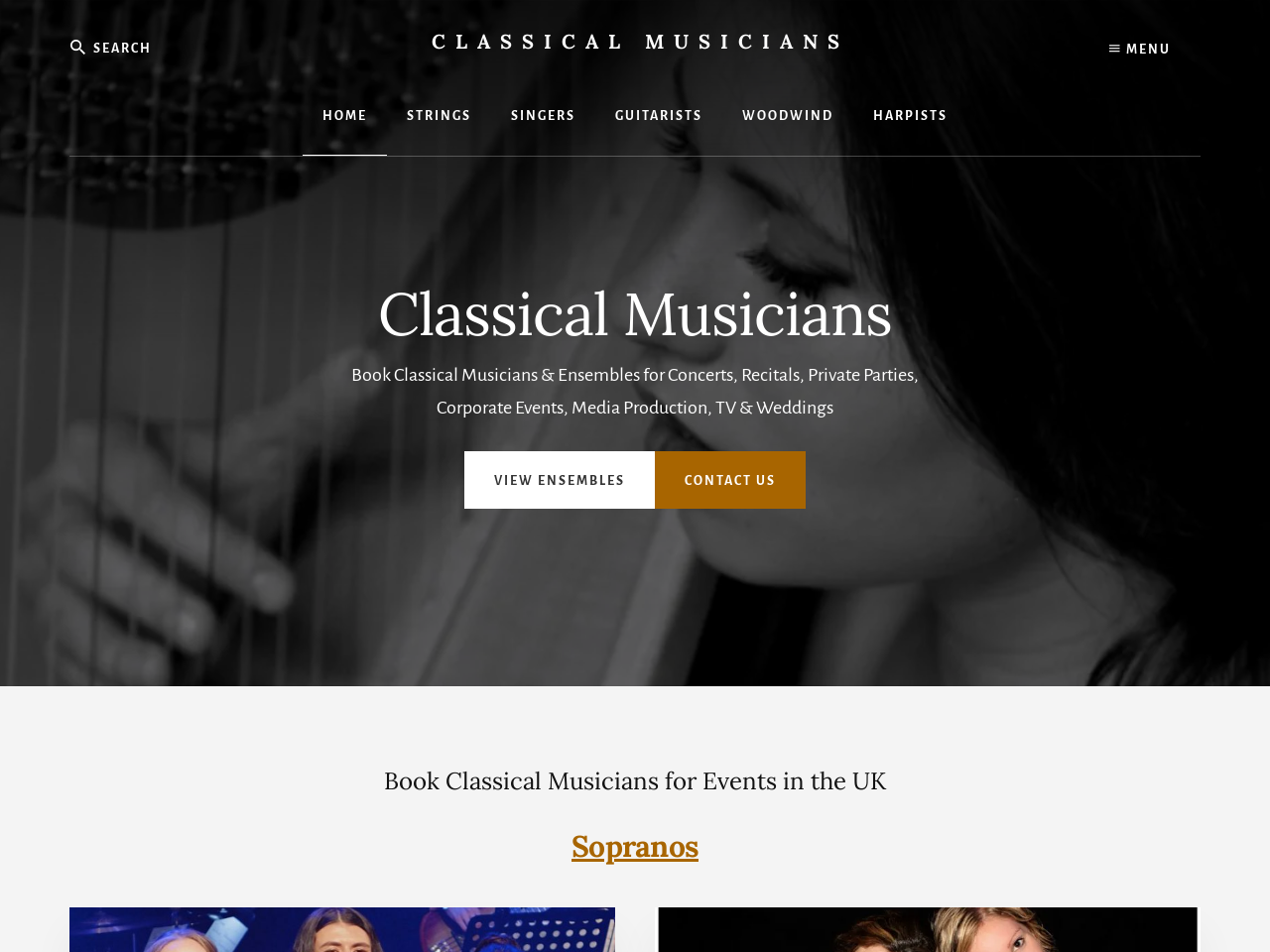Respond with a single word or short phrase to the following question: 
What is the search function for?

Find specific musicians